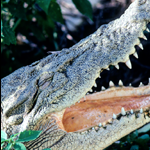Give a concise answer using one word or a phrase to the following question:
Where is the crocodile likely to be found?

Northern Territory